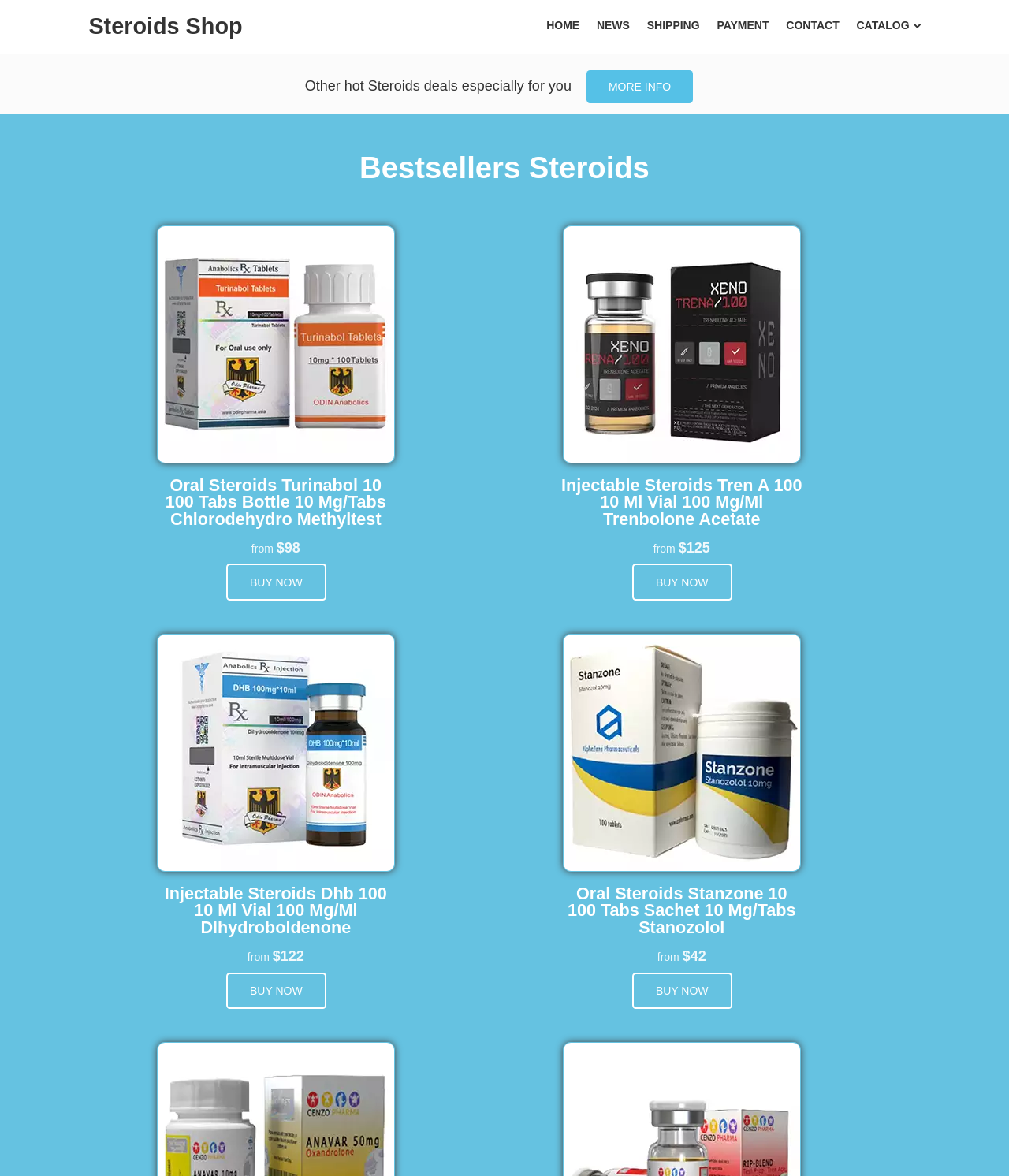What is the purpose of the 'BUY NOW' links?
Examine the webpage screenshot and provide an in-depth answer to the question.

The 'BUY NOW' links are located next to each product and are likely used to add the product to the shopping cart or initiate the checkout process, allowing customers to purchase the products.